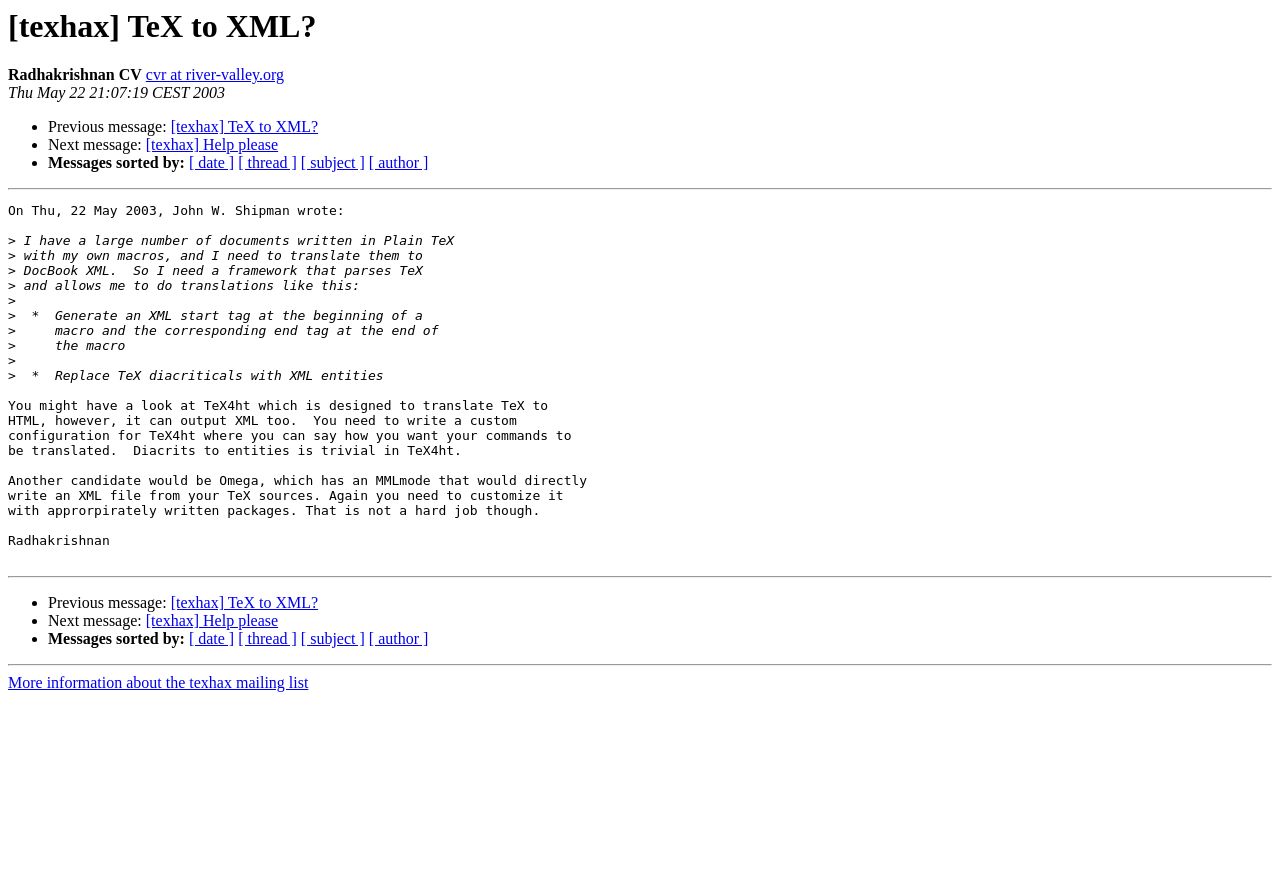Please give a succinct answer using a single word or phrase:
What is the name of the person who wrote the email?

John W. Shipman